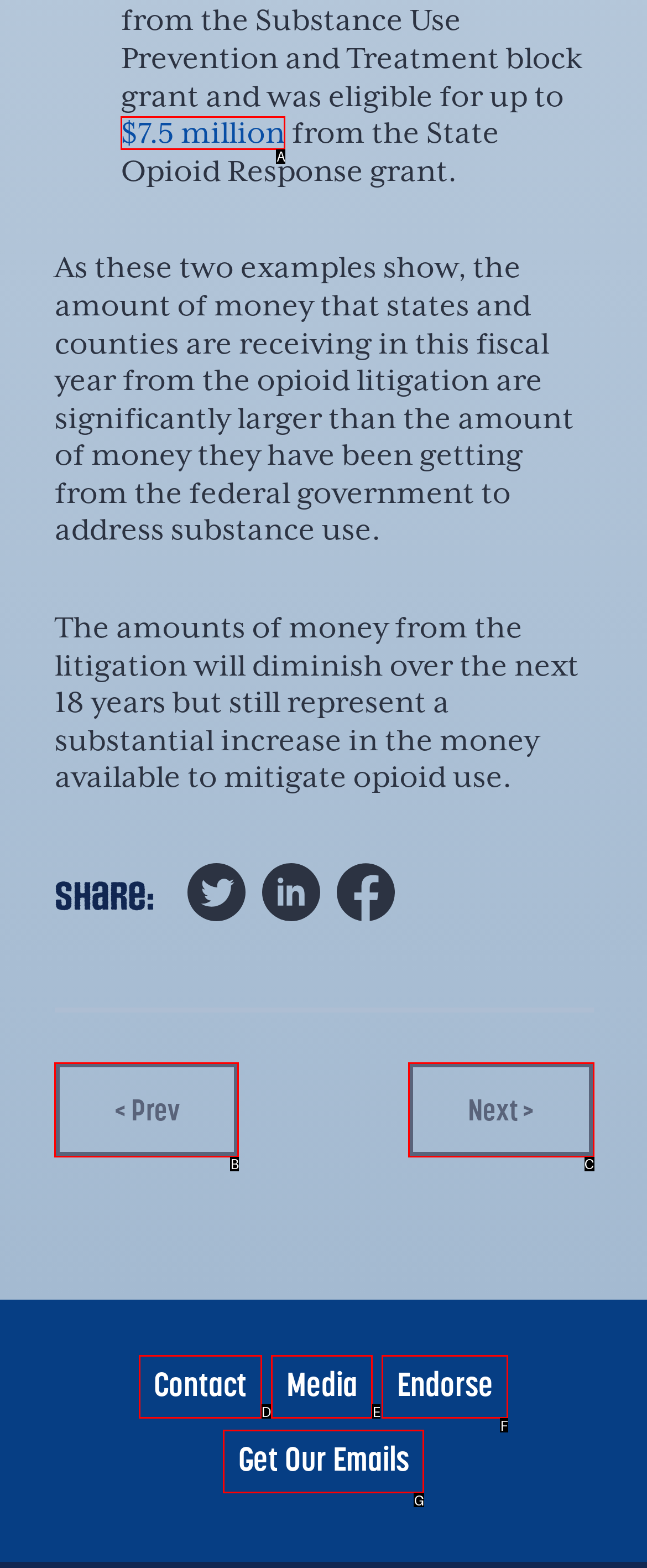Identify the letter corresponding to the UI element that matches this description: Endorse
Answer using only the letter from the provided options.

F